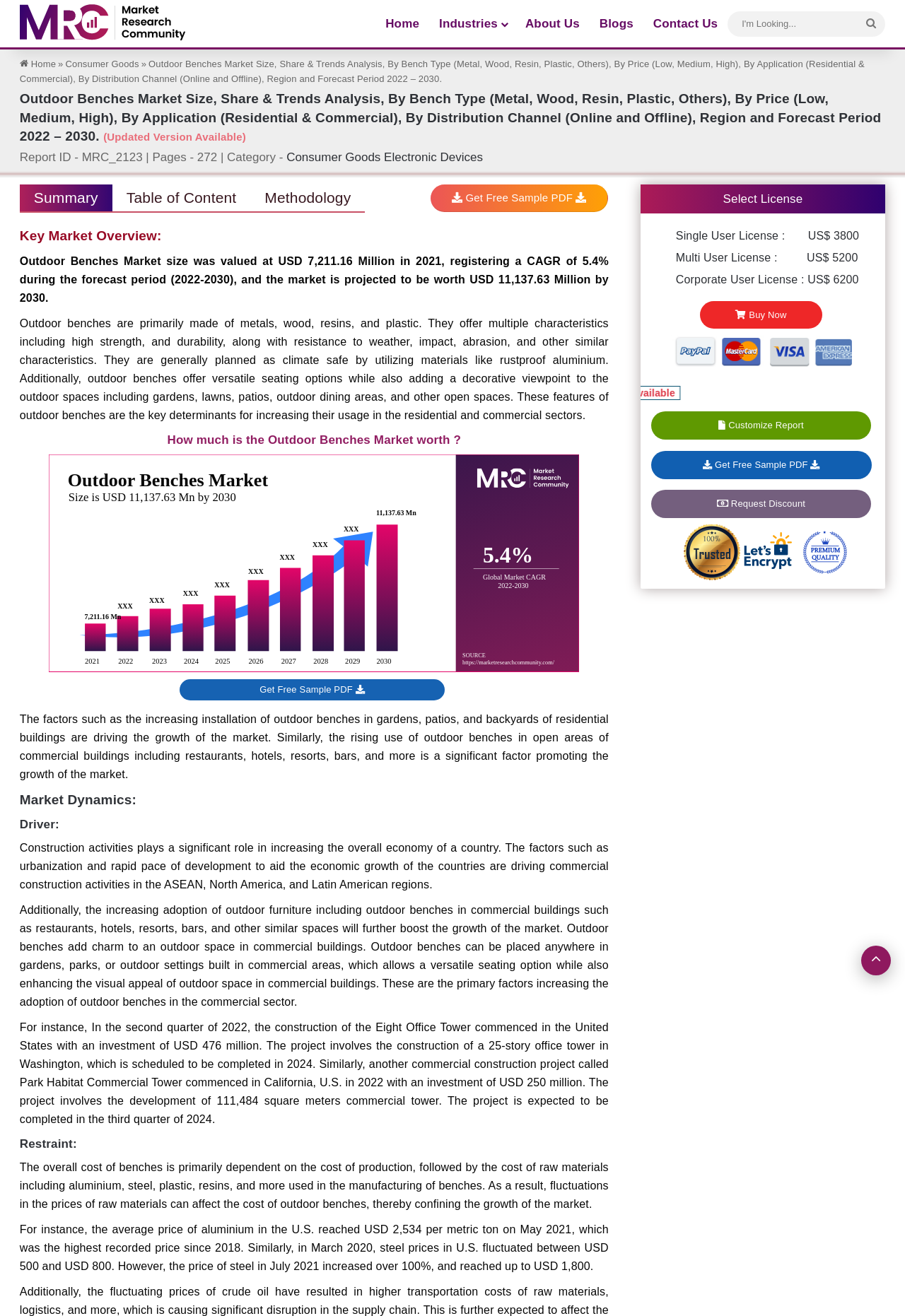Locate the bounding box coordinates of the element you need to click to accomplish the task described by this instruction: "Search for something".

[0.804, 0.012, 0.978, 0.024]